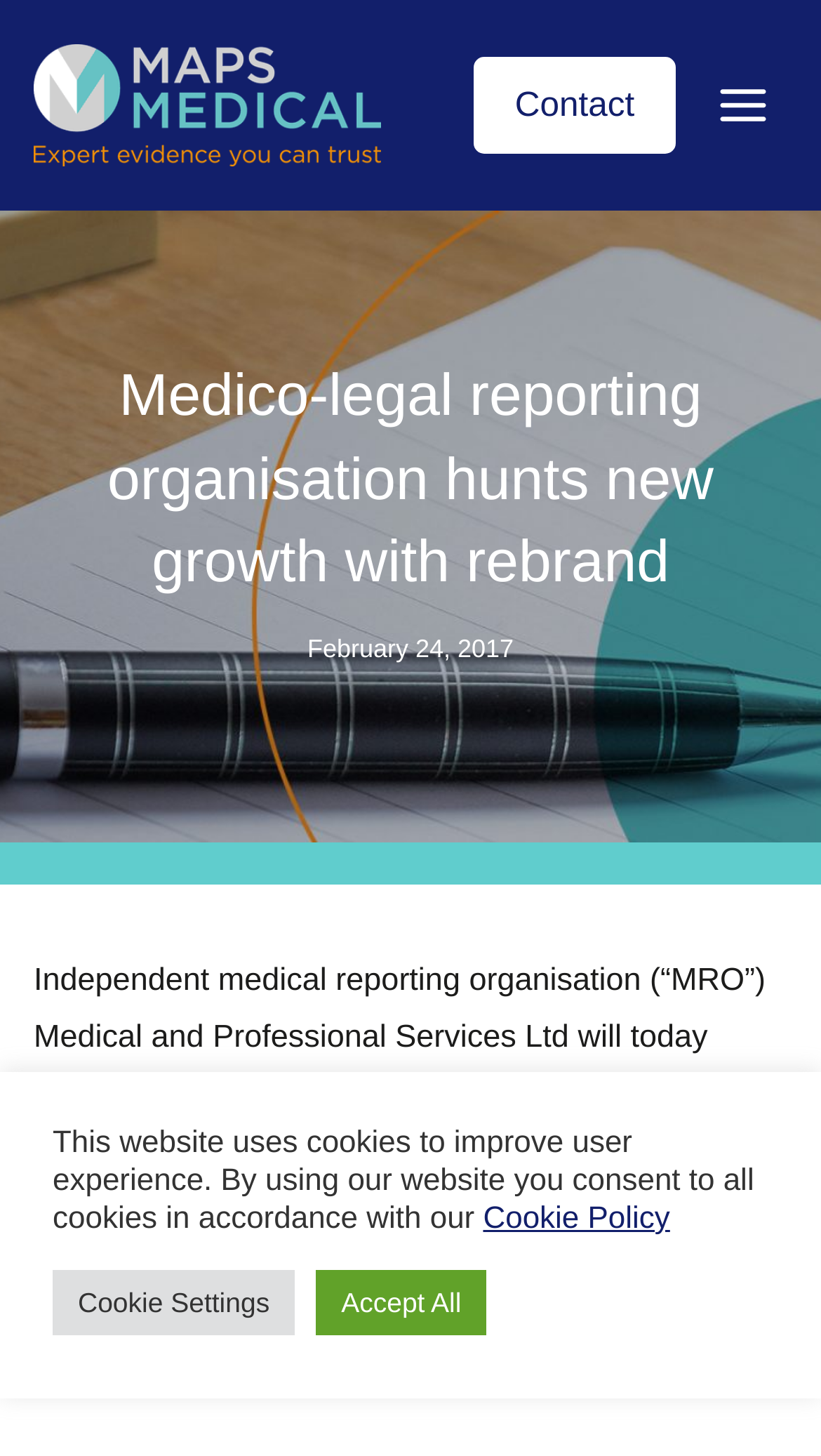Provide the bounding box coordinates of the UI element this sentence describes: "alt="maps medical logo"".

[0.041, 0.031, 0.464, 0.114]